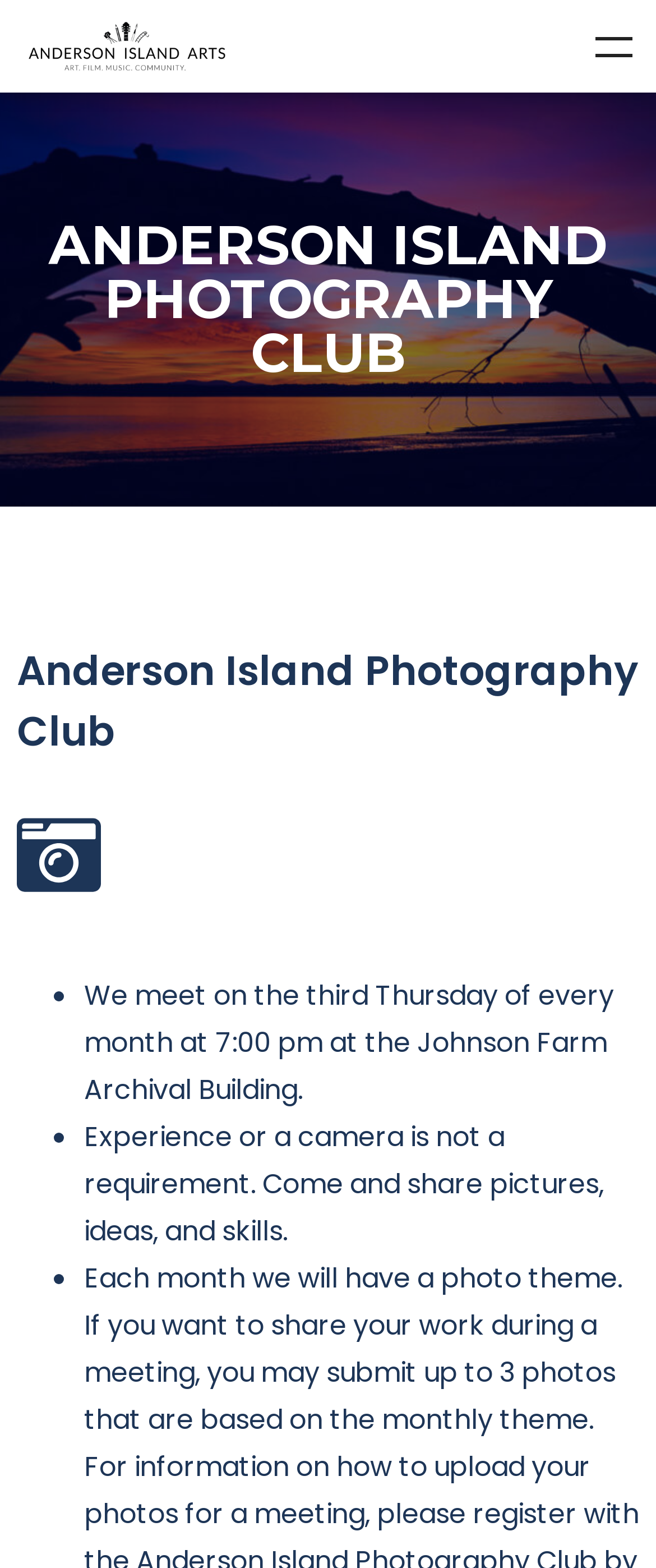How often do club meetings occur?
Look at the screenshot and respond with a single word or phrase.

Once a month